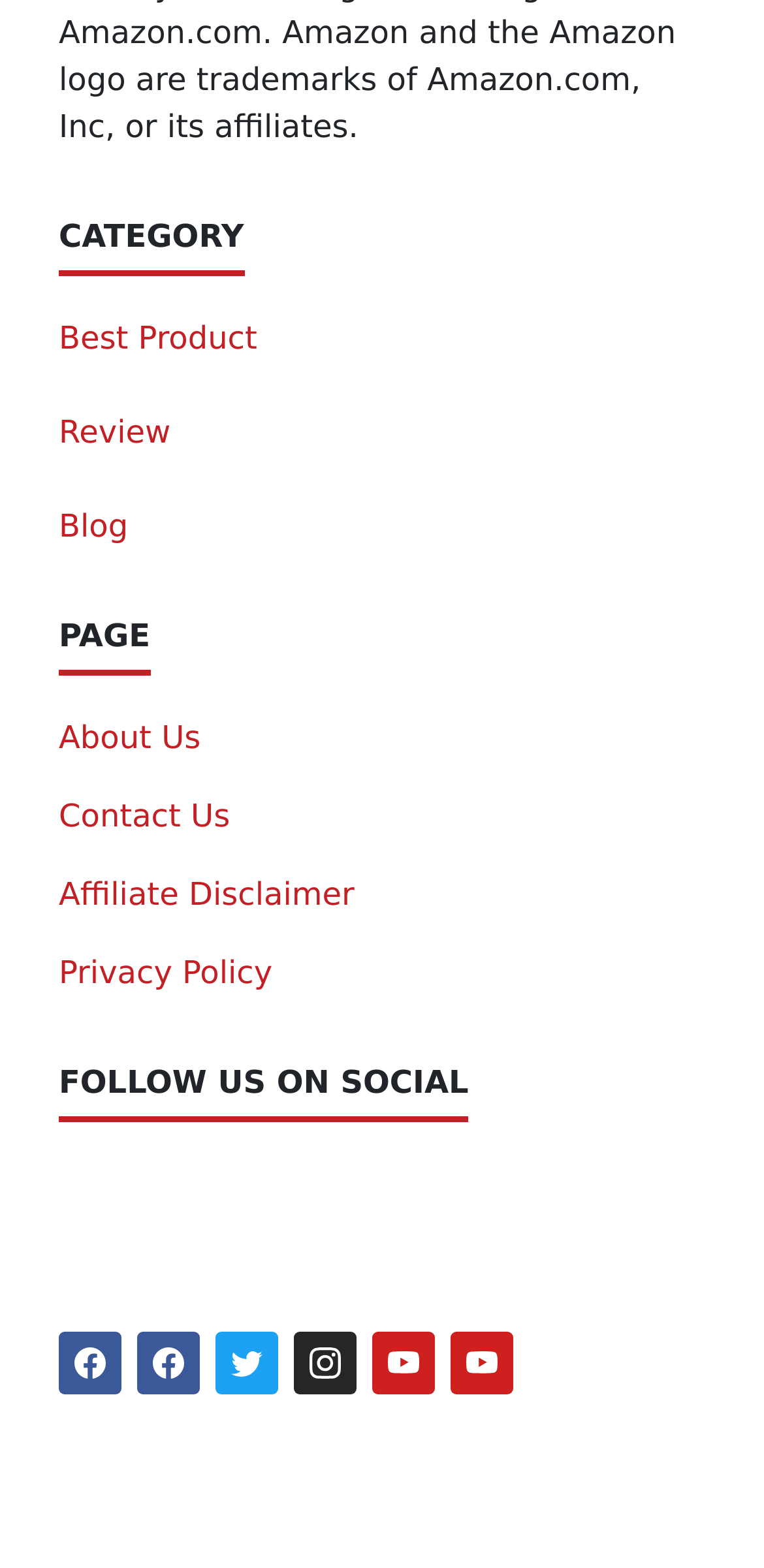What are the main categories on this website?
Look at the screenshot and give a one-word or phrase answer.

Best Product, Review, Blog